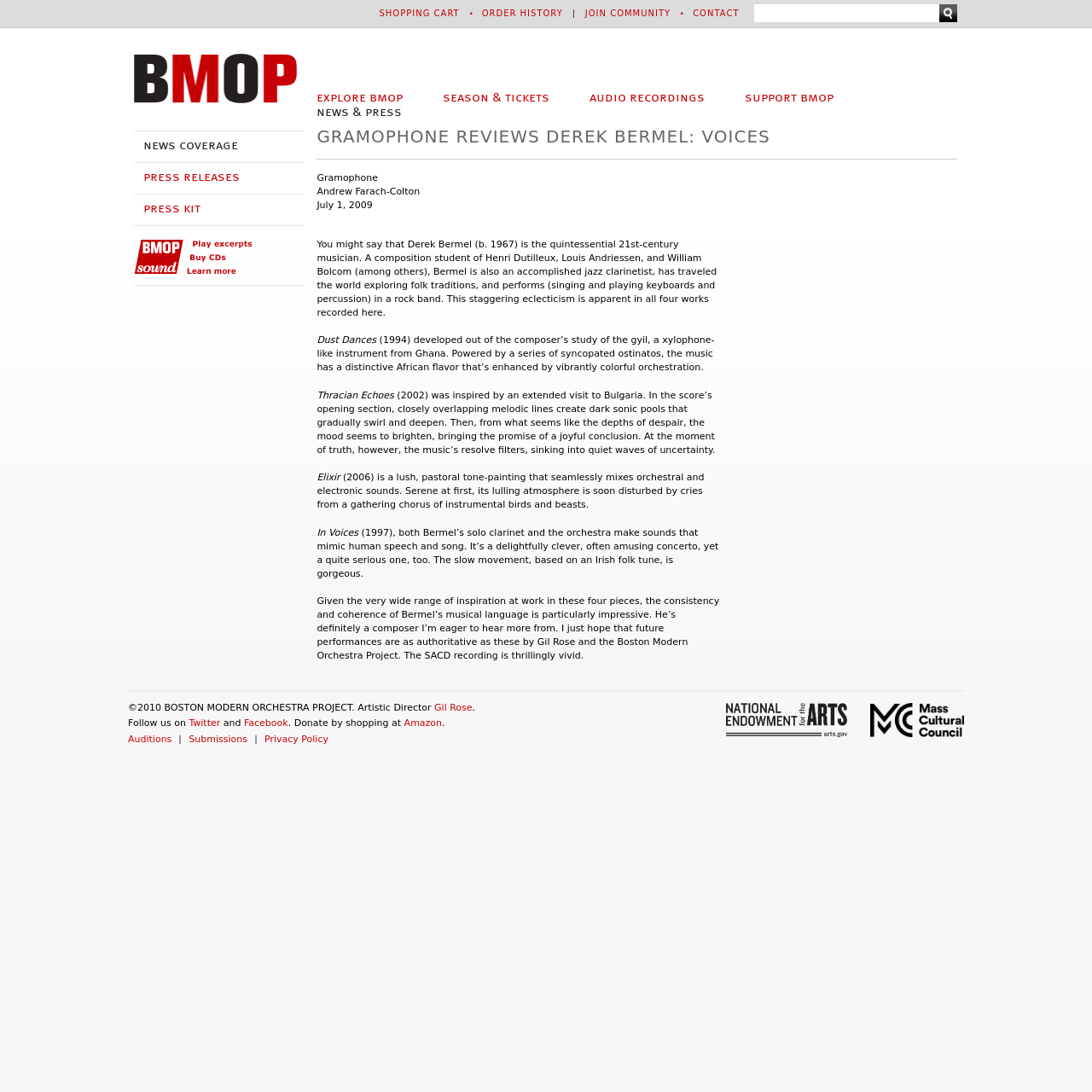Please identify the bounding box coordinates of the element that needs to be clicked to perform the following instruction: "Follow on Twitter".

[0.173, 0.657, 0.202, 0.667]